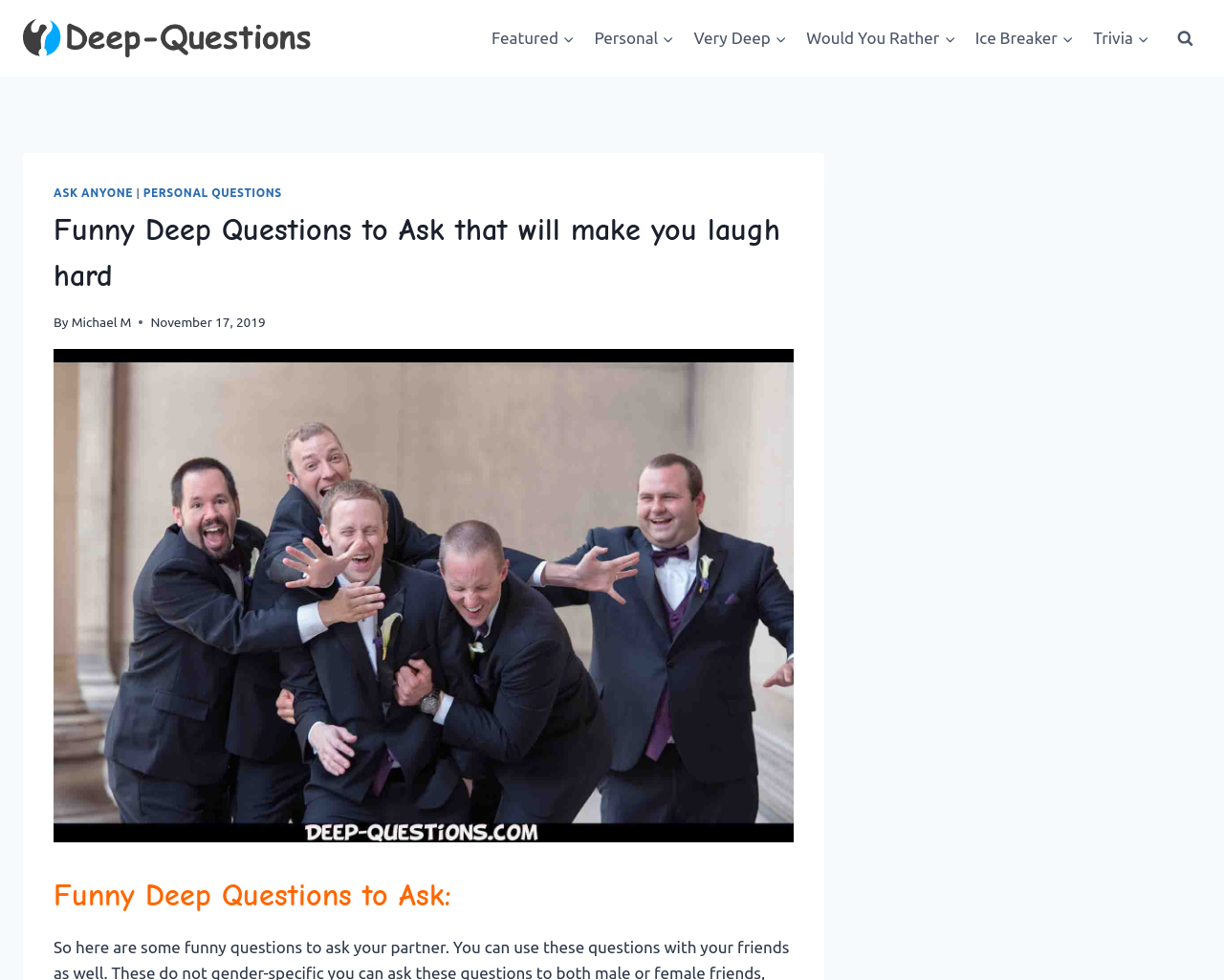What is the purpose of the search form button?
Provide a well-explained and detailed answer to the question.

I analyzed the button element with the text 'View Search Form' and inferred that its purpose is to allow users to view the search form.